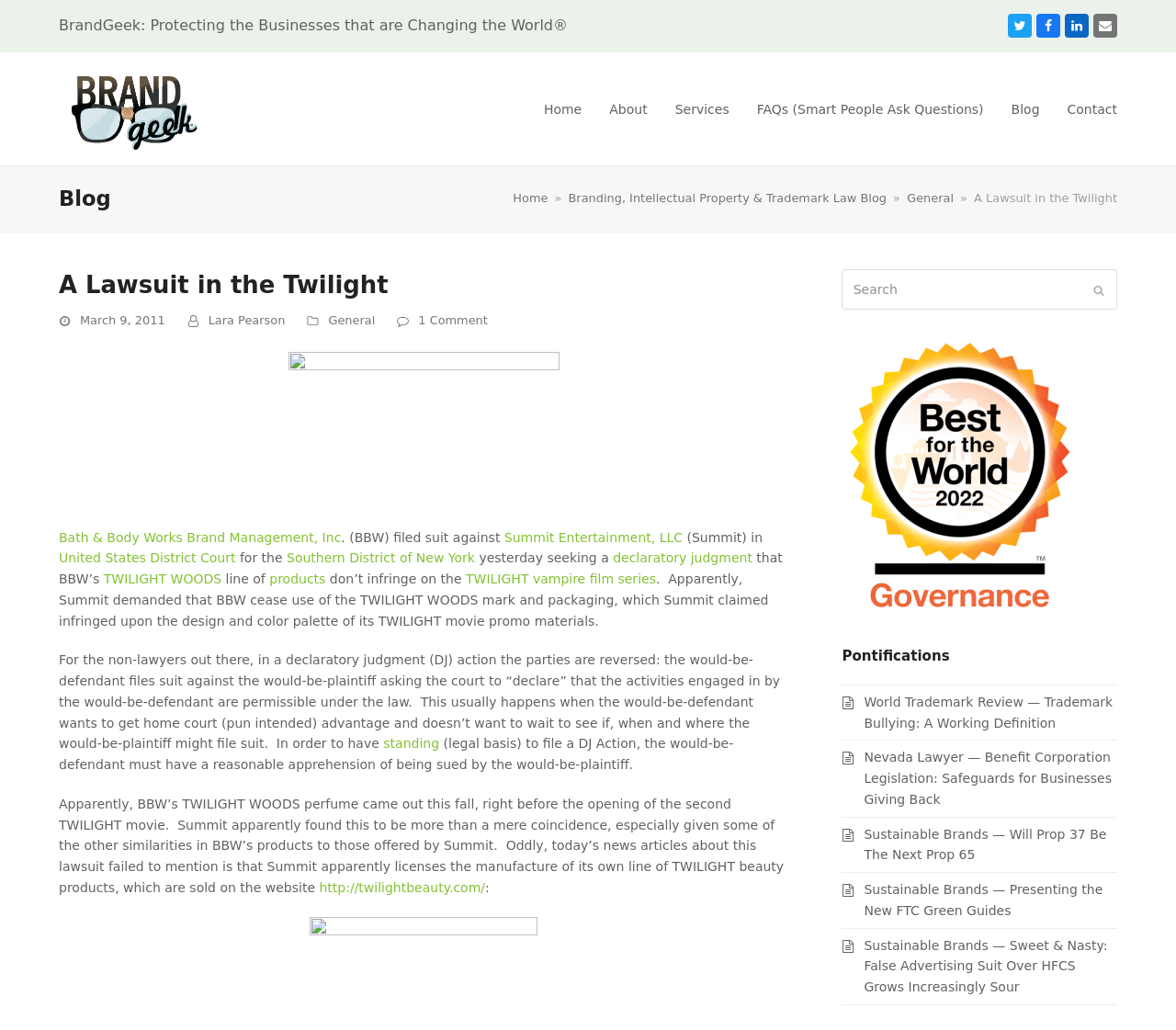Provide the bounding box coordinates of the section that needs to be clicked to accomplish the following instruction: "Click on the 'Twitter' link."

[0.857, 0.013, 0.877, 0.037]